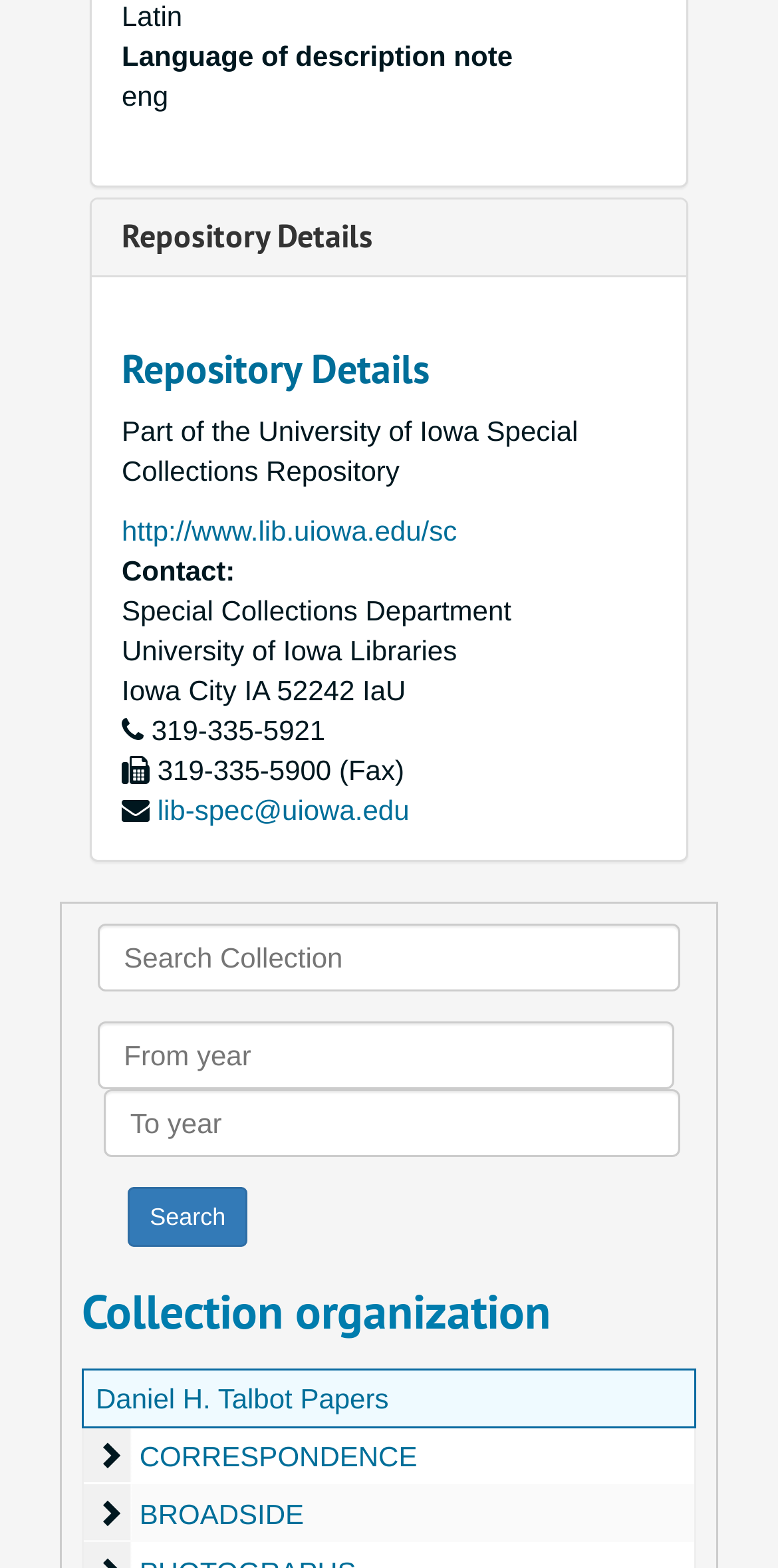Reply to the question with a single word or phrase:
What is the name of the repository?

University of Iowa Special Collections